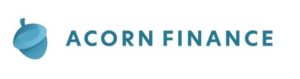Using the information in the image, give a detailed answer to the following question: What is the purpose of the logo on the webpage?

The logo serves not only as a brand identifier but also as an entry point for users seeking financial assistance and information, which is its purpose on the webpage.